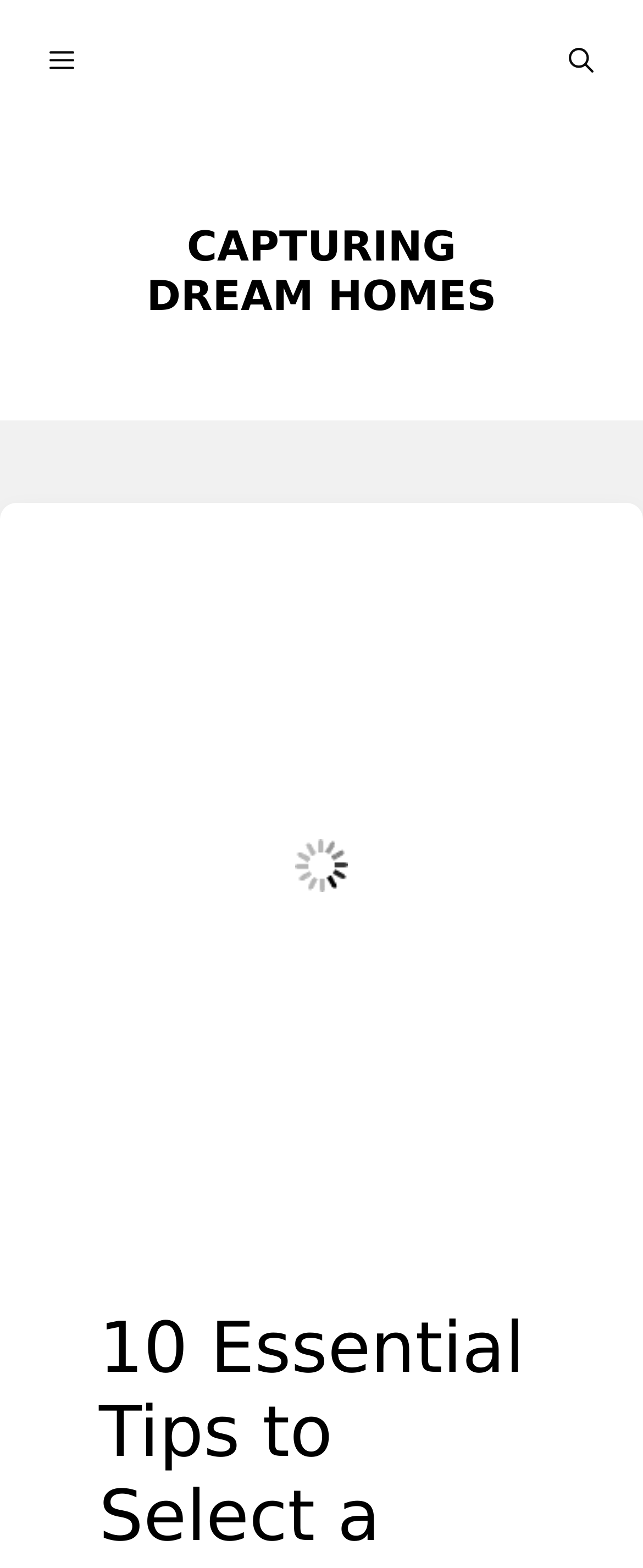Please extract the primary headline from the webpage.

10 Essential Tips to Select a Top-notch Commercial Estate Agent Near You